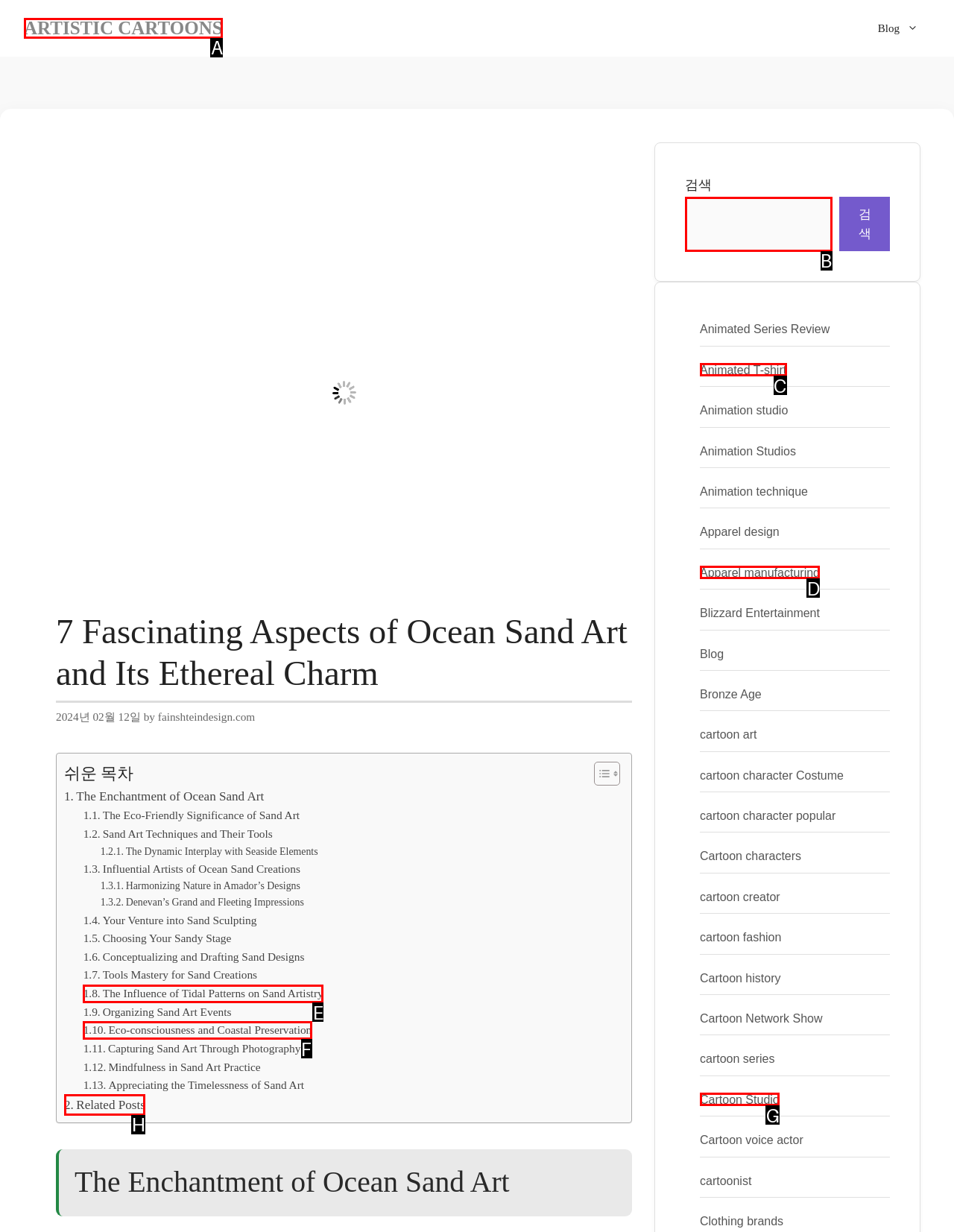Determine which HTML element to click on in order to complete the action: Search for something in the search box.
Reply with the letter of the selected option.

B